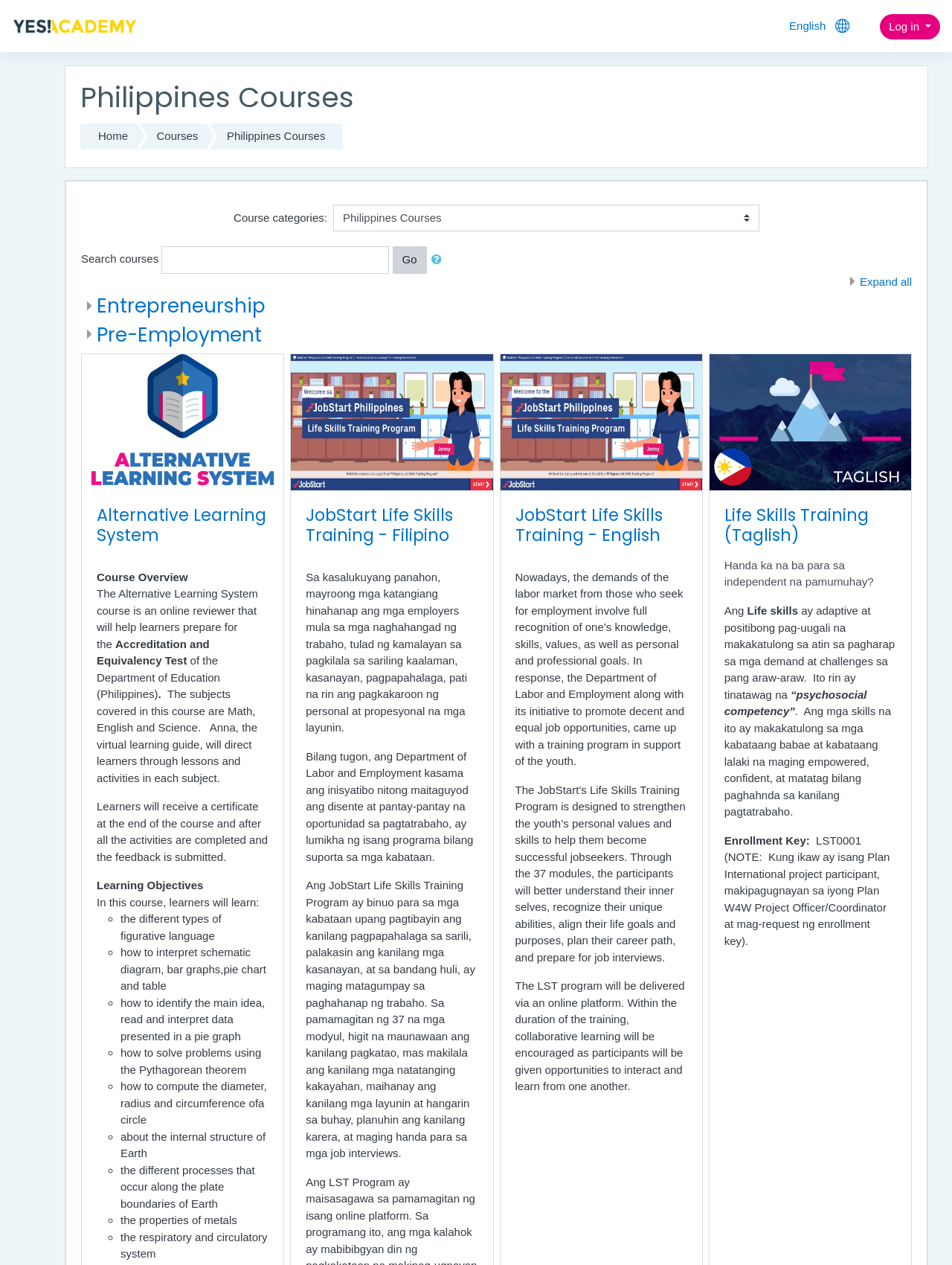Identify the bounding box coordinates of the section to be clicked to complete the task described by the following instruction: "Visit the video on Vimeo". The coordinates should be four float numbers between 0 and 1, formatted as [left, top, right, bottom].

None